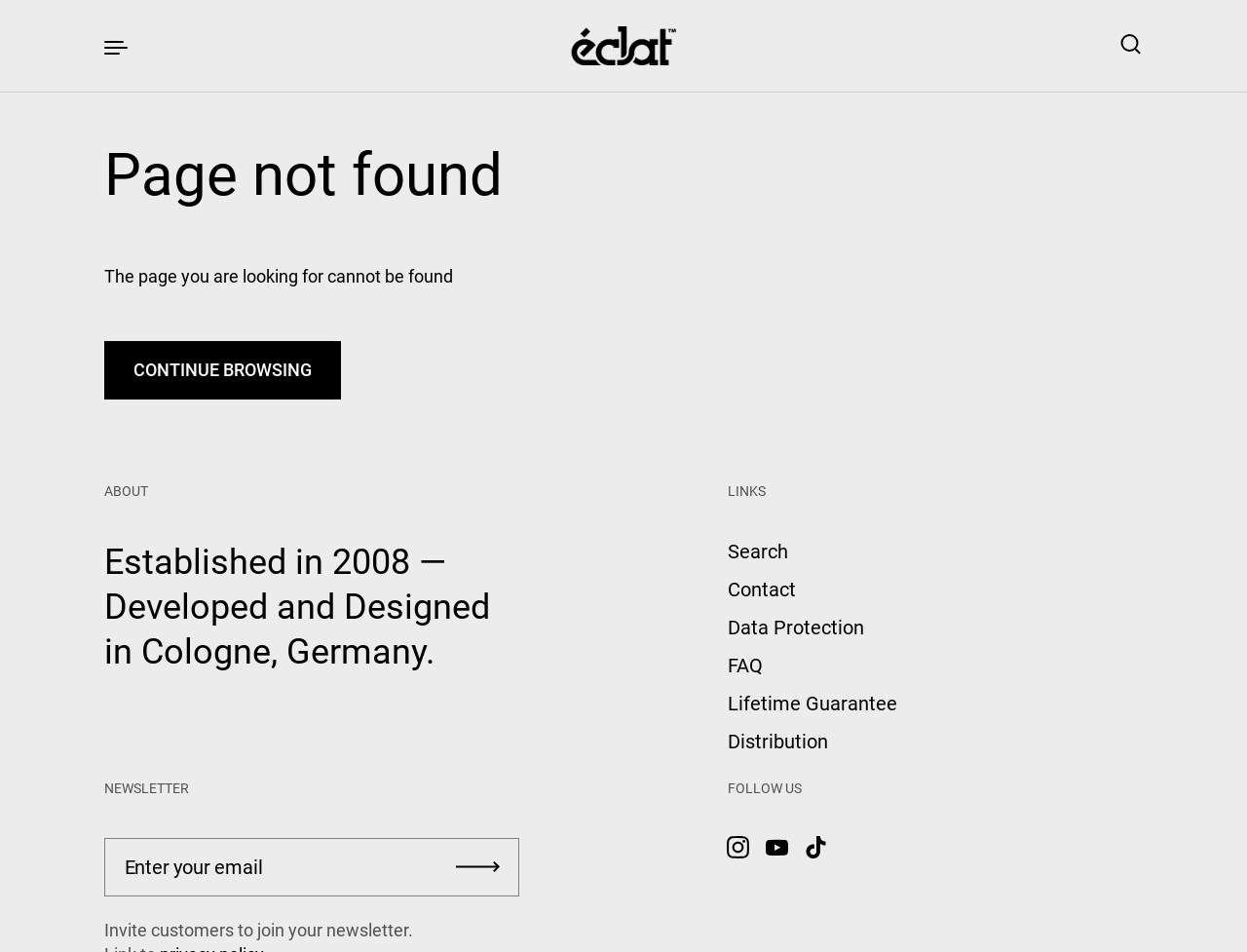Pinpoint the bounding box coordinates of the area that must be clicked to complete this instruction: "Click the 'Eclat BMX' link".

[0.458, 0.028, 0.542, 0.069]